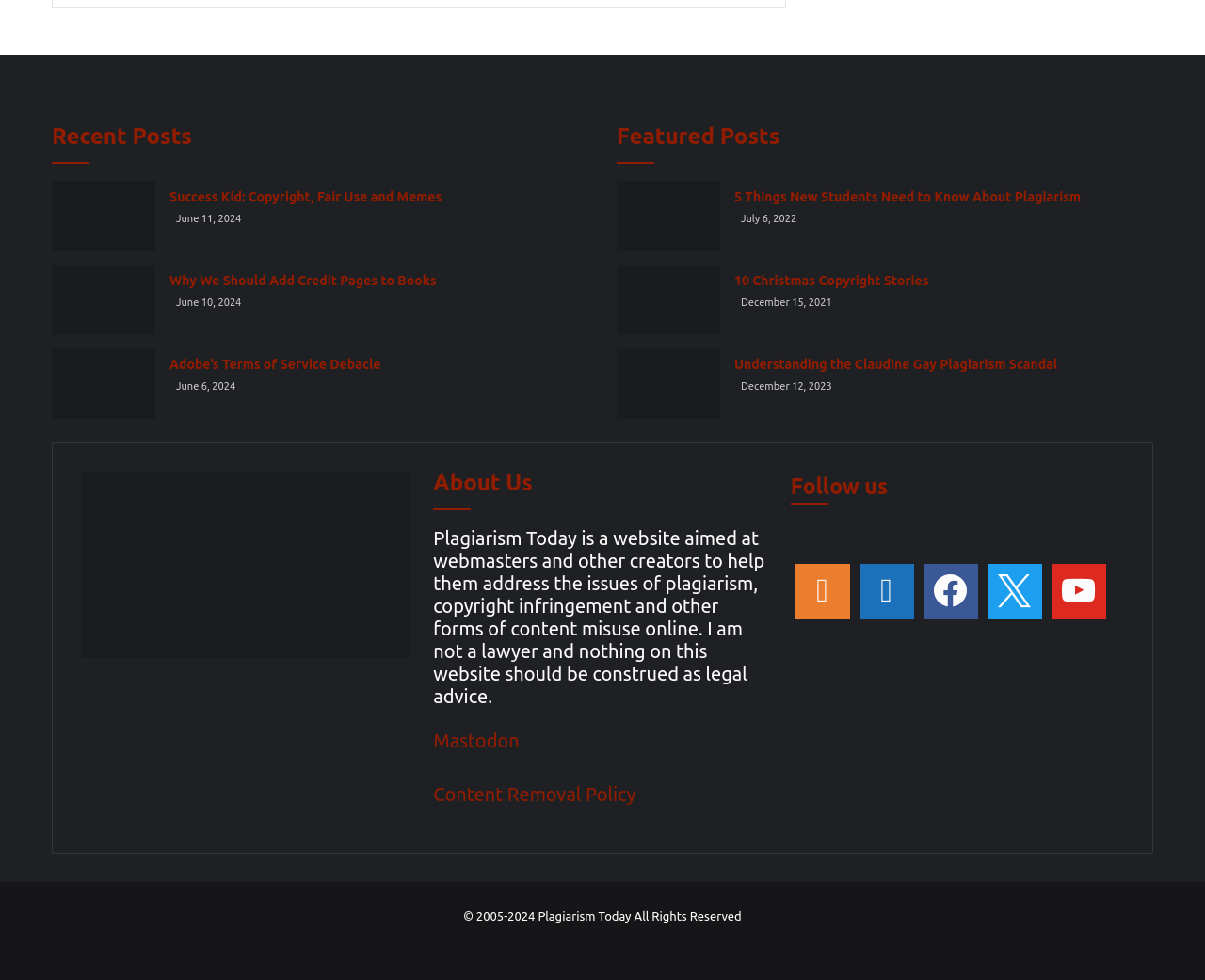What is the copyright information of the website?
Observe the image and answer the question with a one-word or short phrase response.

© 2005-2024 Plagiarism Today All Rights Reserved